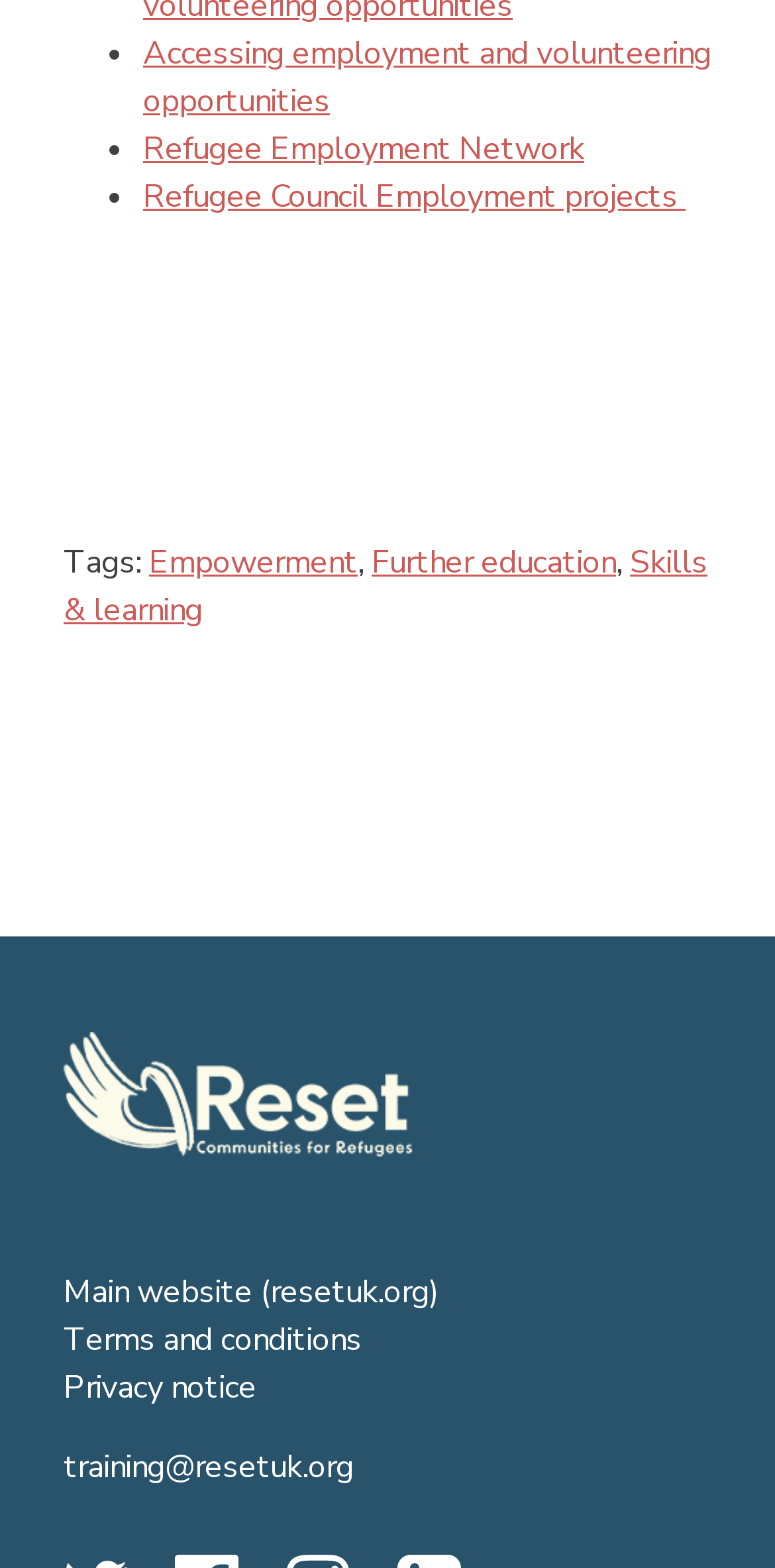Show the bounding box coordinates of the element that should be clicked to complete the task: "Go to Main website".

[0.082, 0.81, 0.567, 0.838]